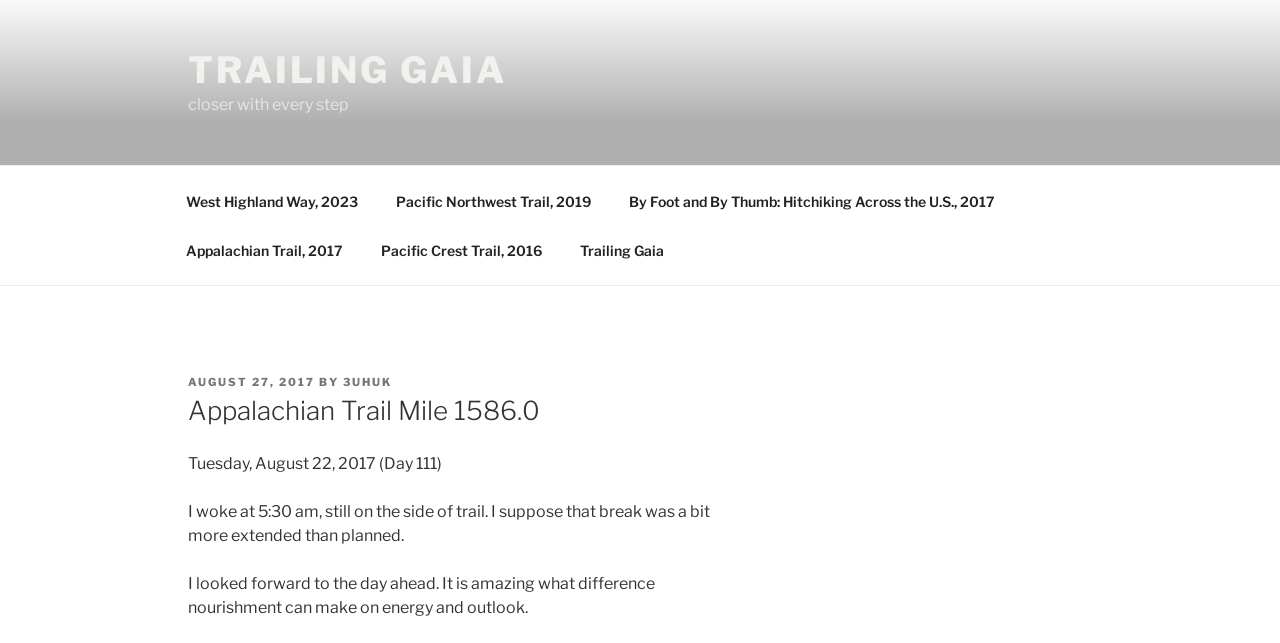Give a one-word or short-phrase answer to the following question: 
What is the day of the week mentioned in the post?

Tuesday